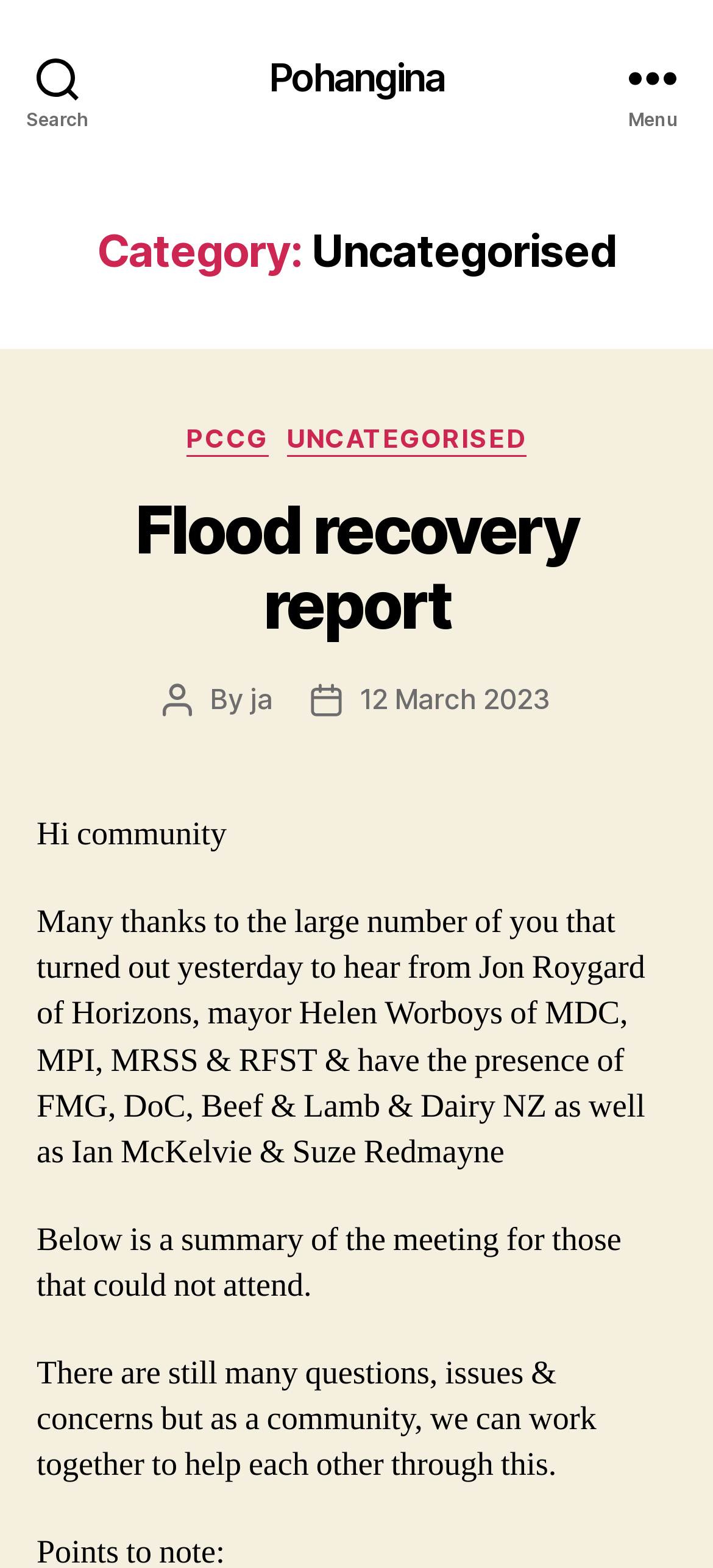What is the topic of the meeting mentioned in the post?
Provide a thorough and detailed answer to the question.

The topic of the meeting mentioned in the post can be determined by looking at the heading 'Flood recovery report' and the link 'Flood recovery report' which is a child element of the heading.